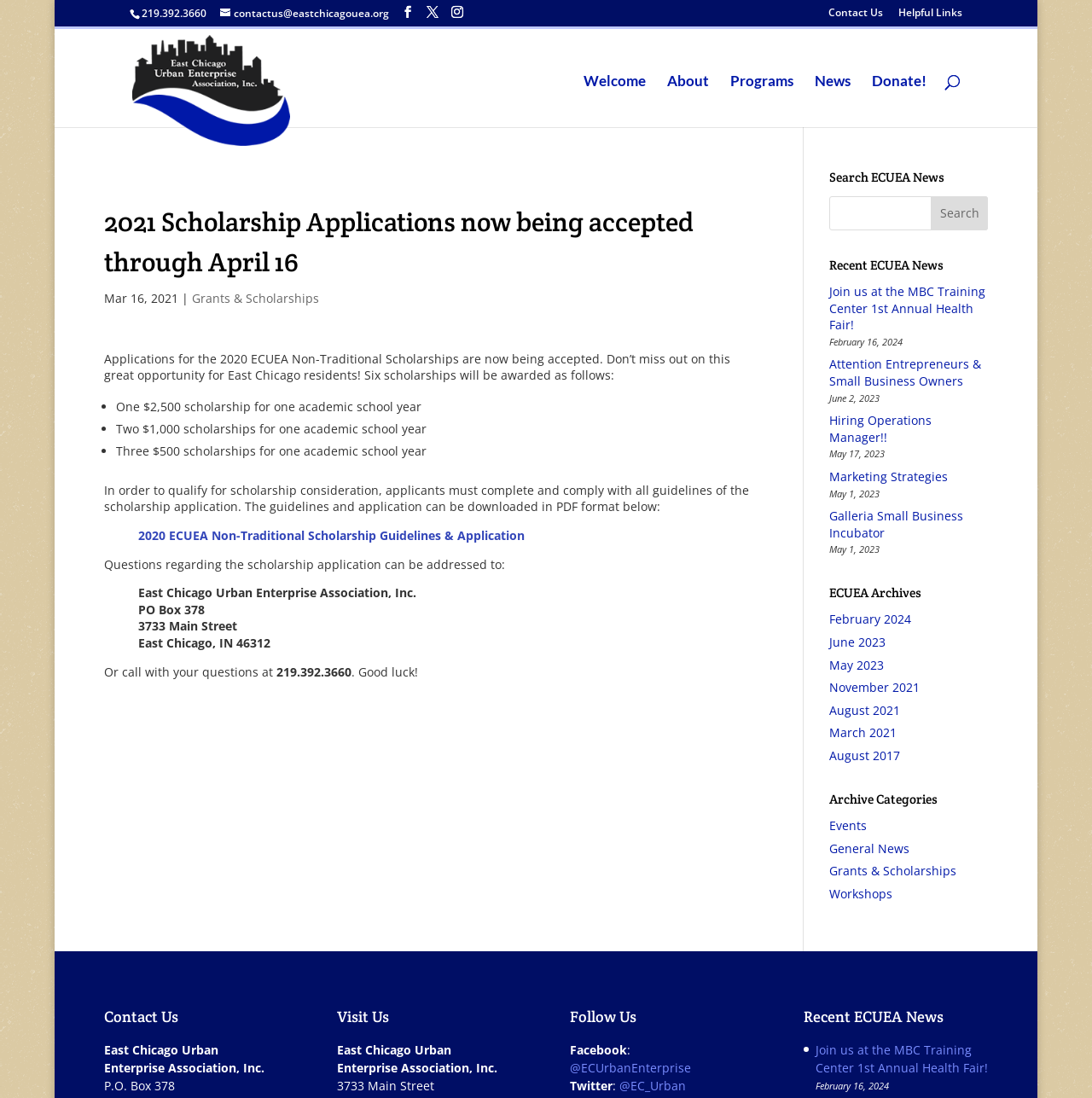Determine the bounding box coordinates of the UI element that matches the following description: "Grants & Scholarships". The coordinates should be four float numbers between 0 and 1 in the format [left, top, right, bottom].

[0.759, 0.786, 0.876, 0.801]